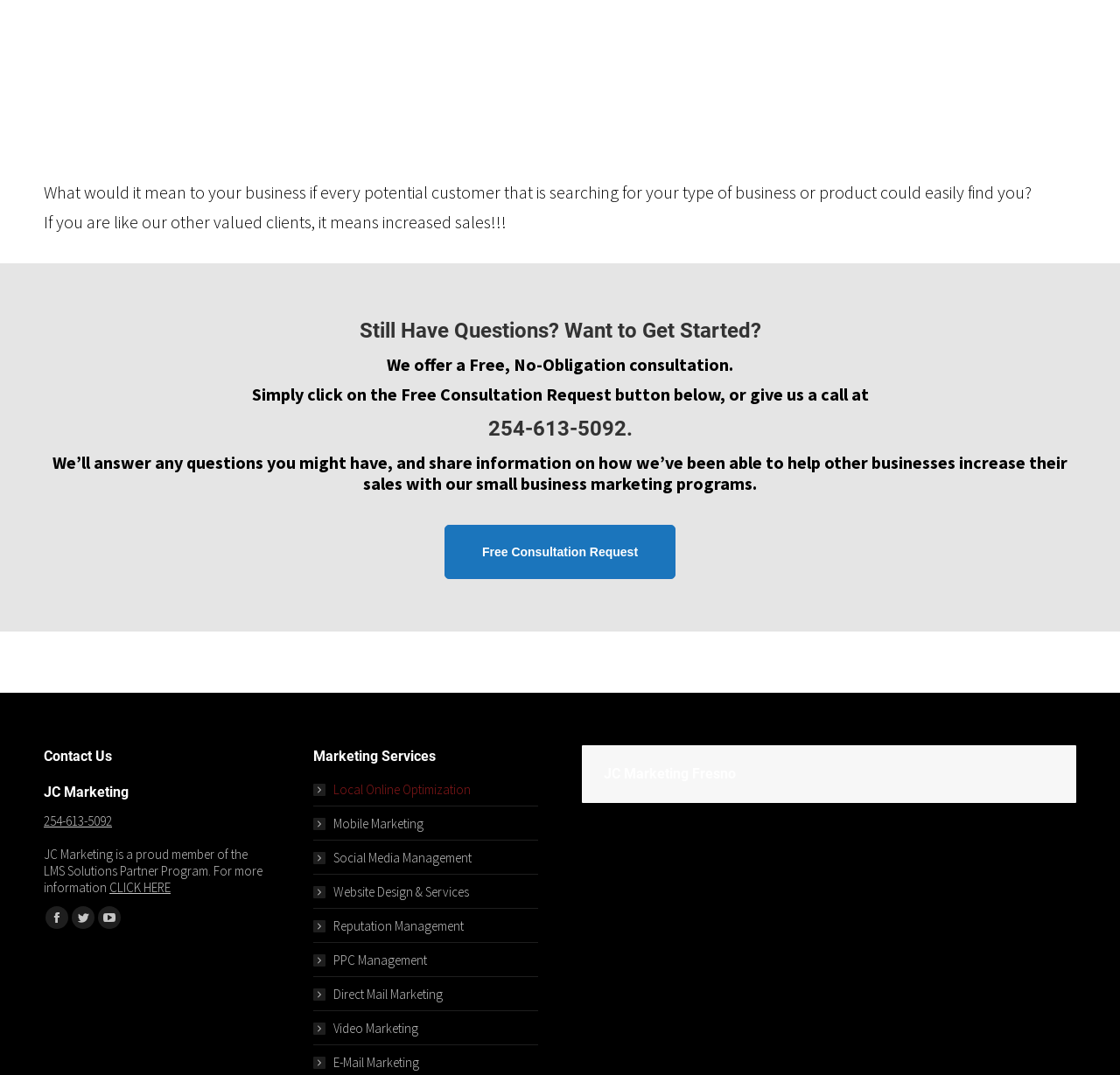Kindly respond to the following question with a single word or a brief phrase: 
How can I request a free consultation?

Click the 'Free Consultation Request' button